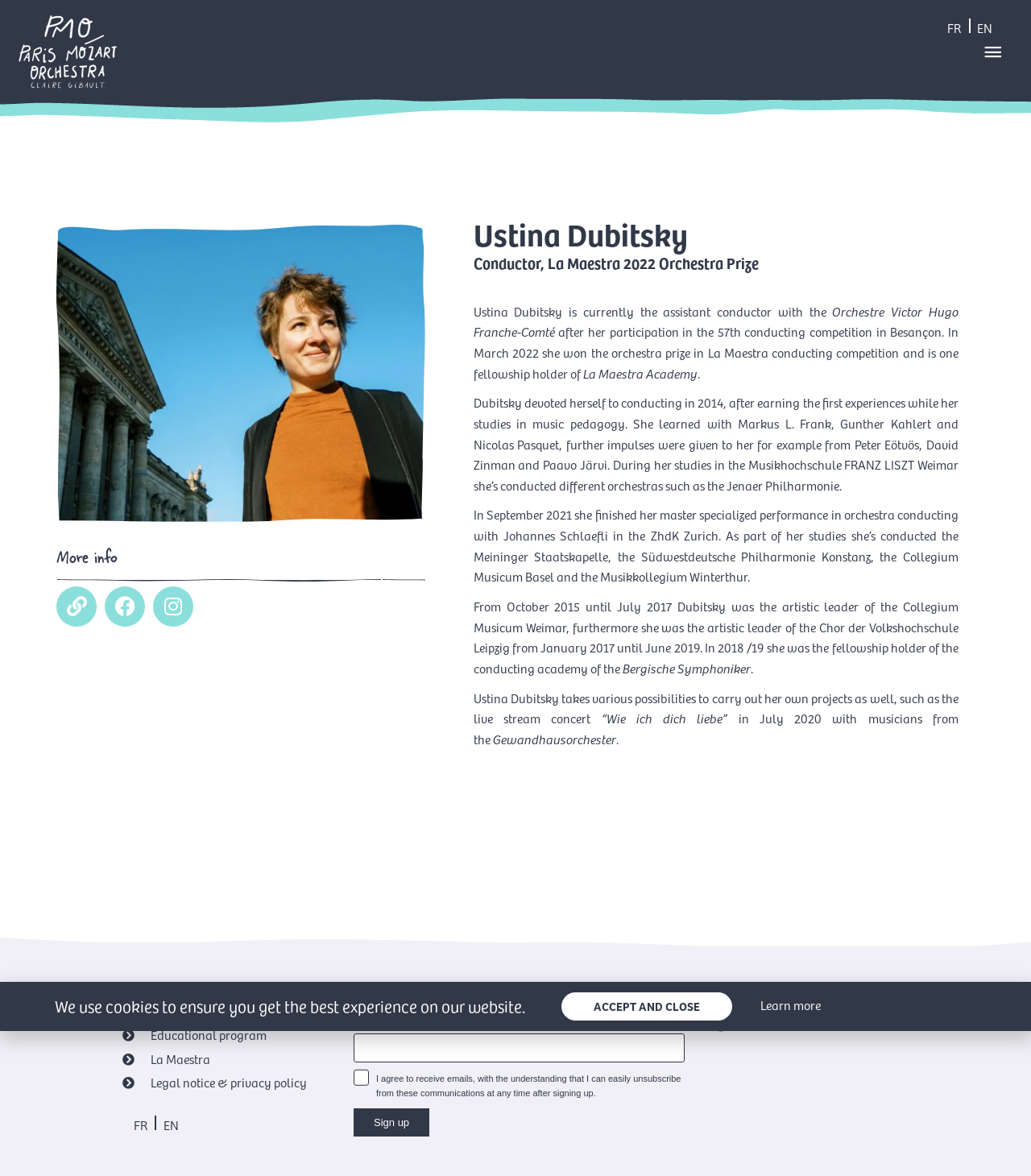Please give a one-word or short phrase response to the following question: 
What is the name of the orchestra prize Ustina Dubitsky won in 2022?

La Maestra